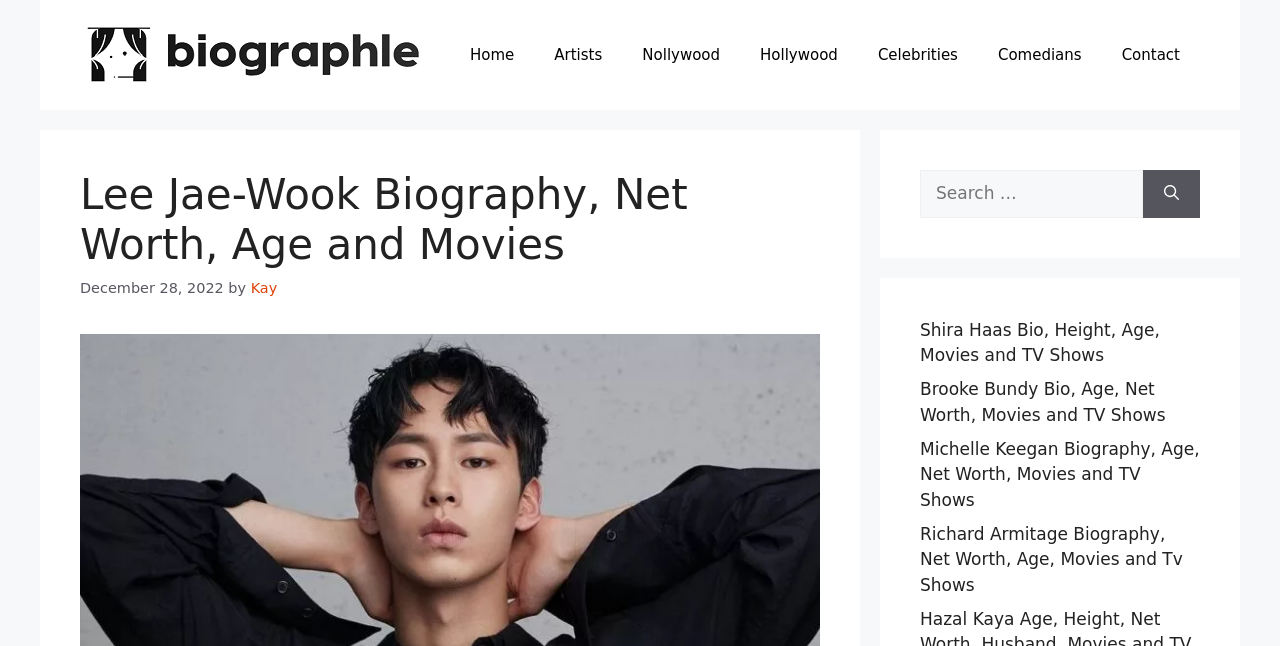Reply to the question with a single word or phrase:
What is the date of the last update of the biography?

December 28, 2022